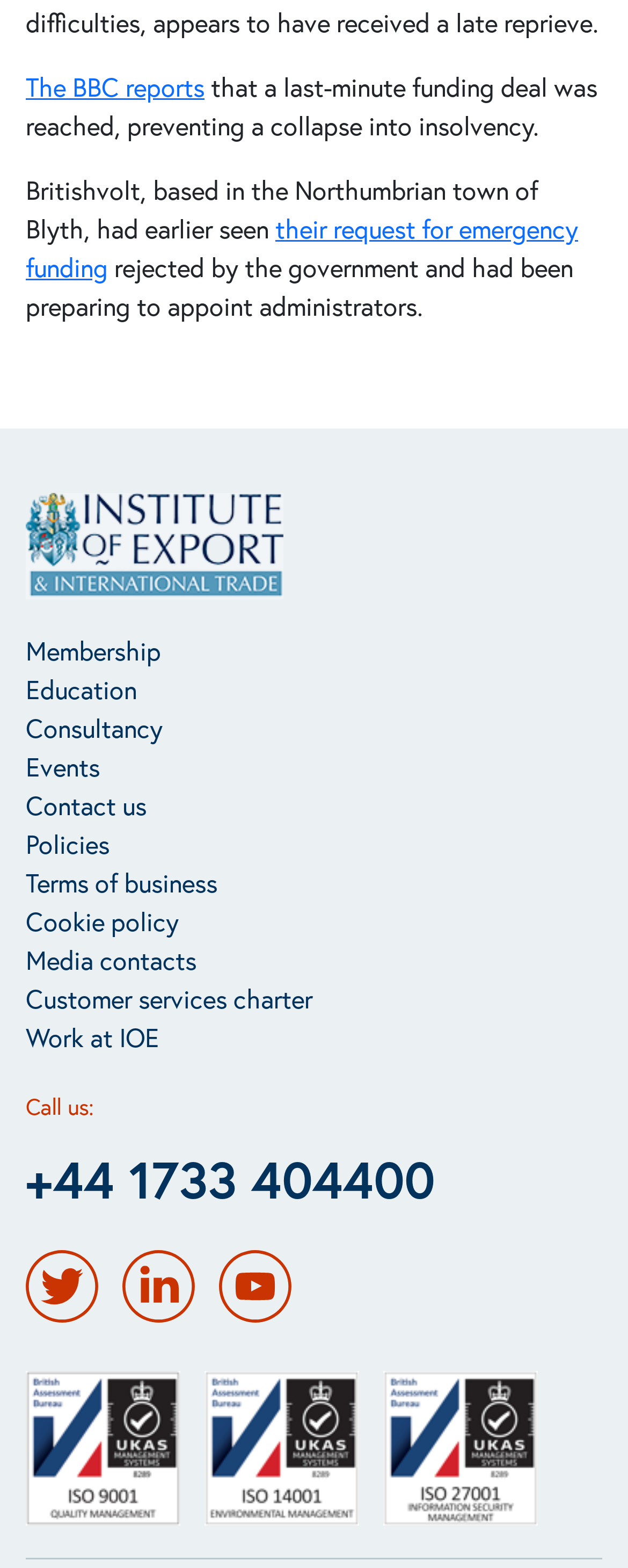Use the information in the screenshot to answer the question comprehensively: How many social media links are there?

There are three social media links: Twitter, LinkedIn, and YouTube, which are located at the bottom of the webpage.